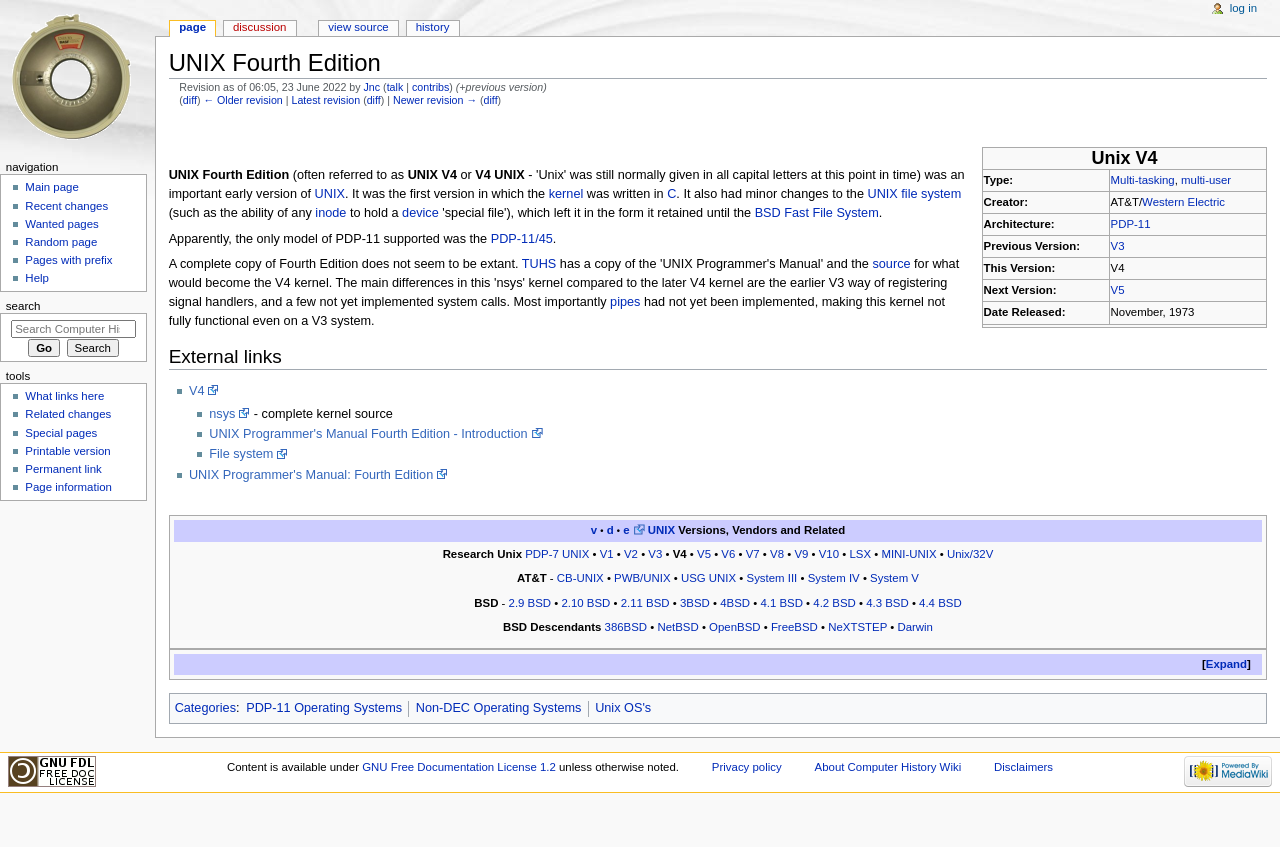Using the description "HVAC / Air Conditioning", locate and provide the bounding box of the UI element.

None